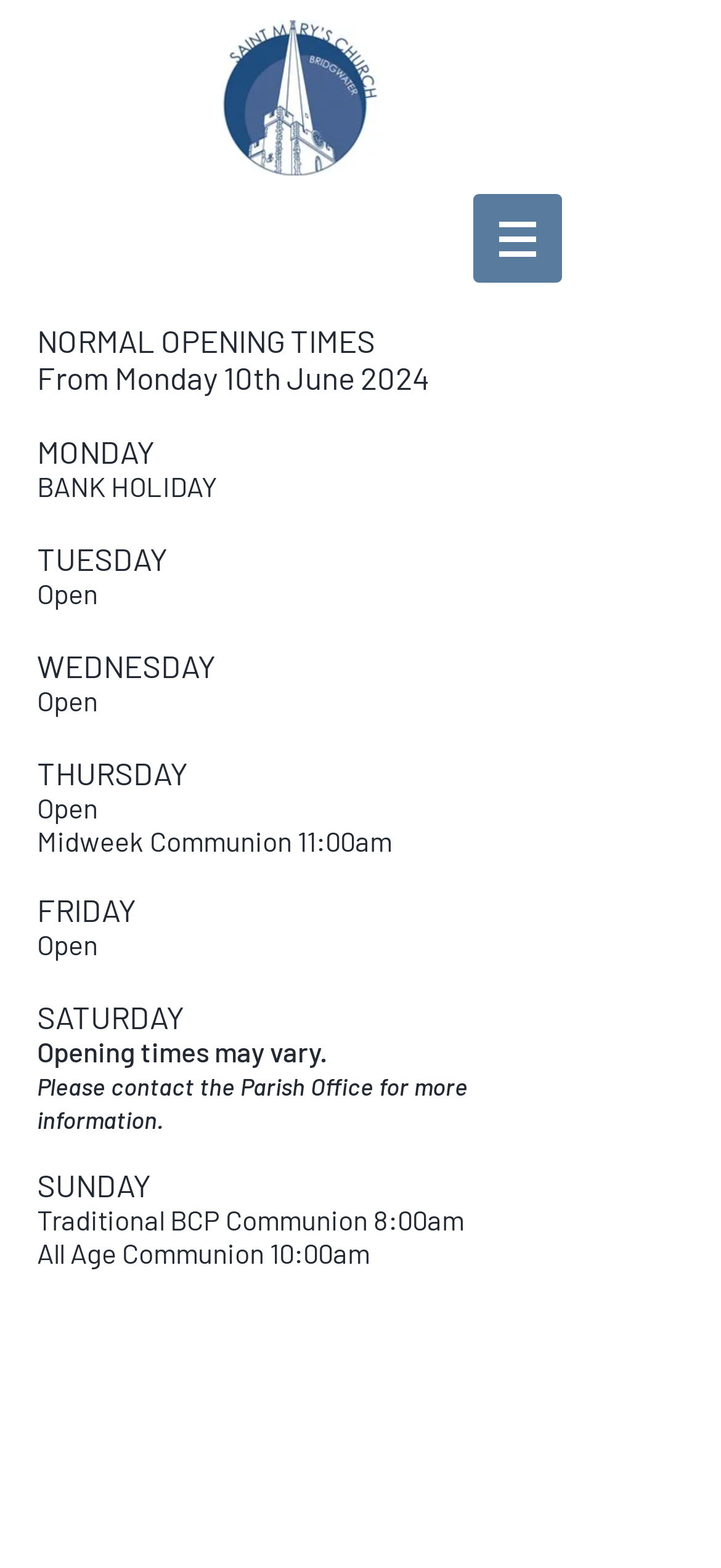Can I find the parish office contact information on this page?
Use the image to answer the question with a single word or phrase.

Yes